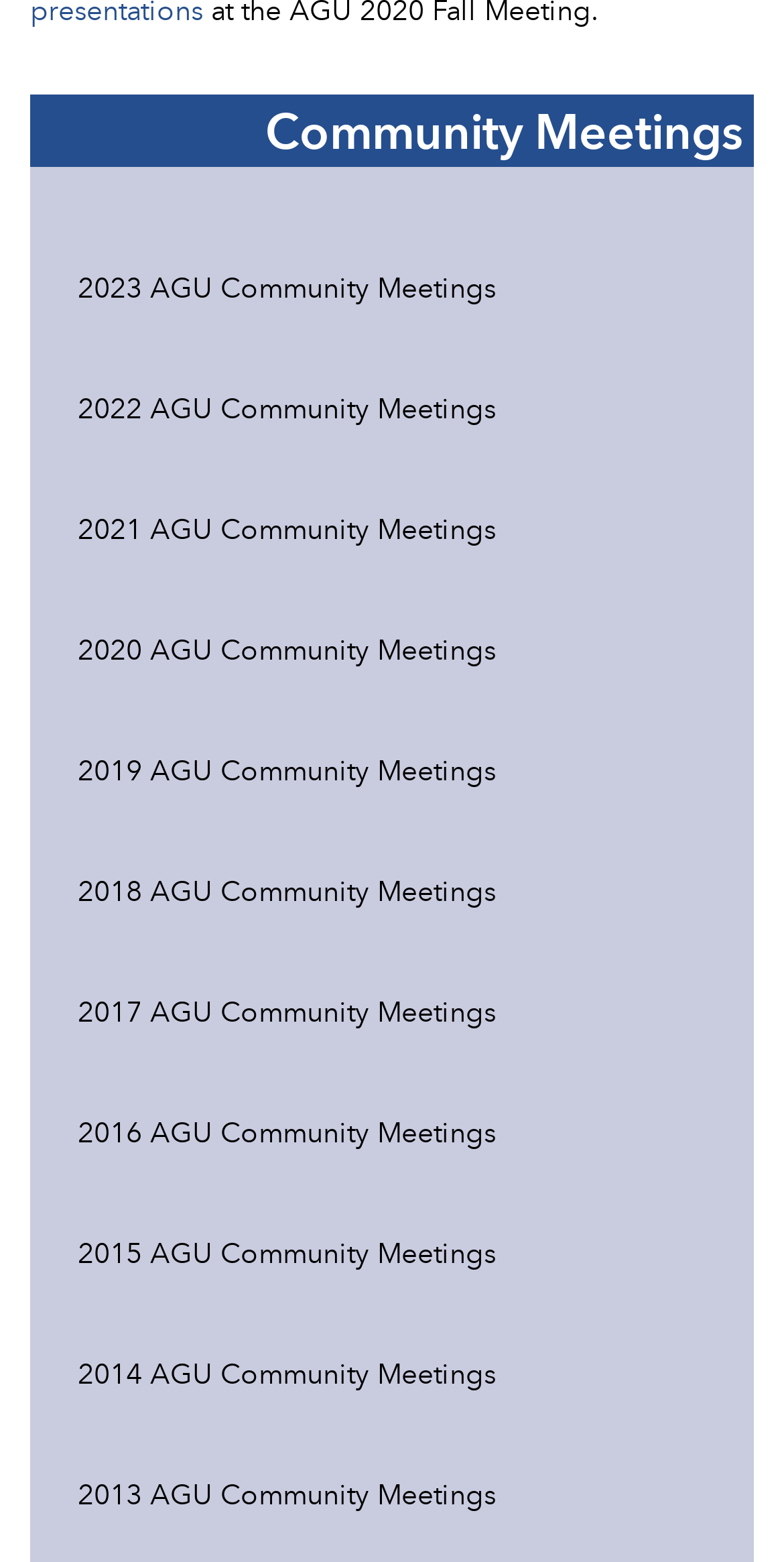How many community meeting links are available?
Answer the question with a single word or phrase by looking at the picture.

12